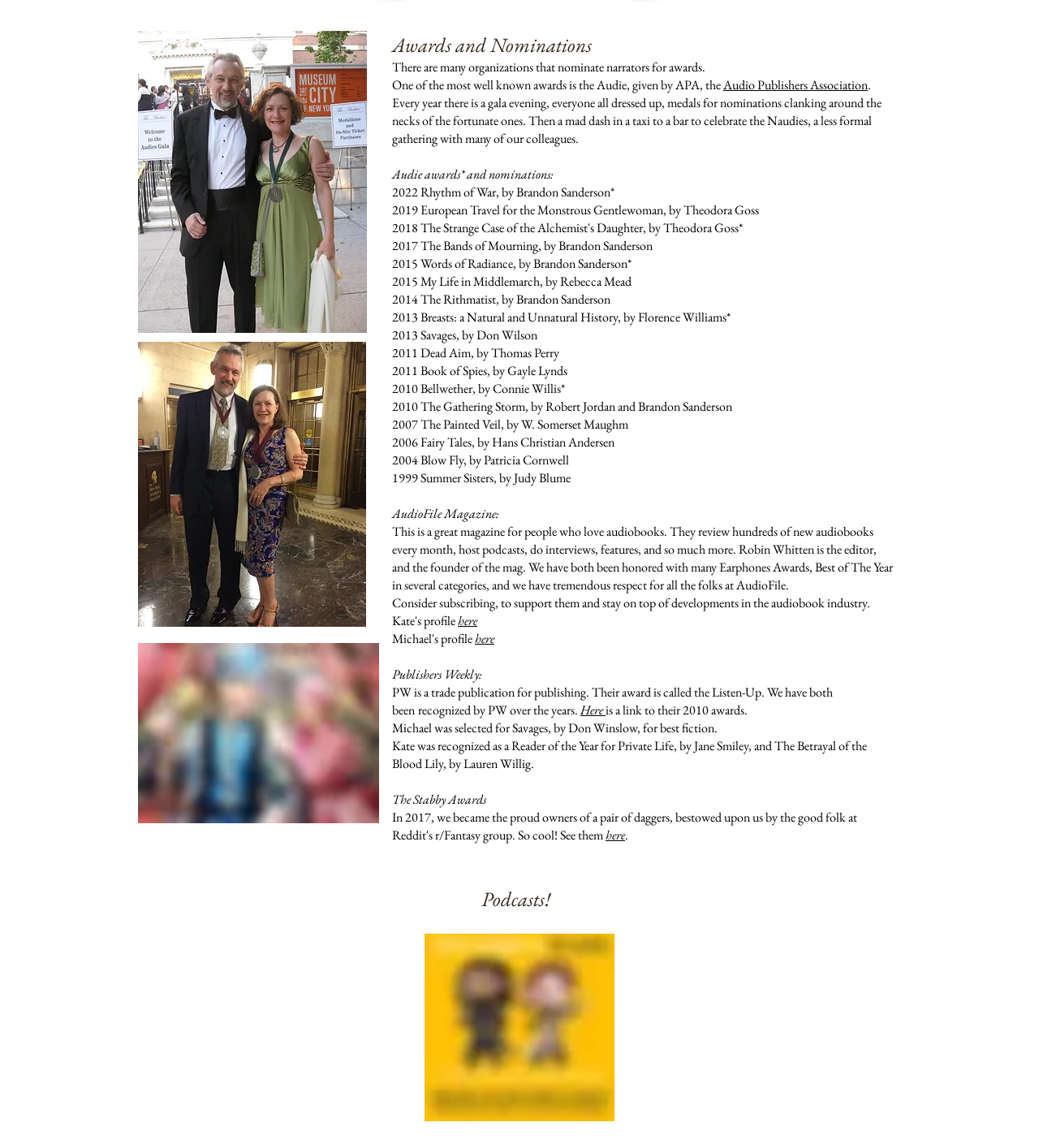What is the name of the magazine that reviews hundreds of new audiobooks every month? Using the information from the screenshot, answer with a single word or phrase.

AudioFile Magazine